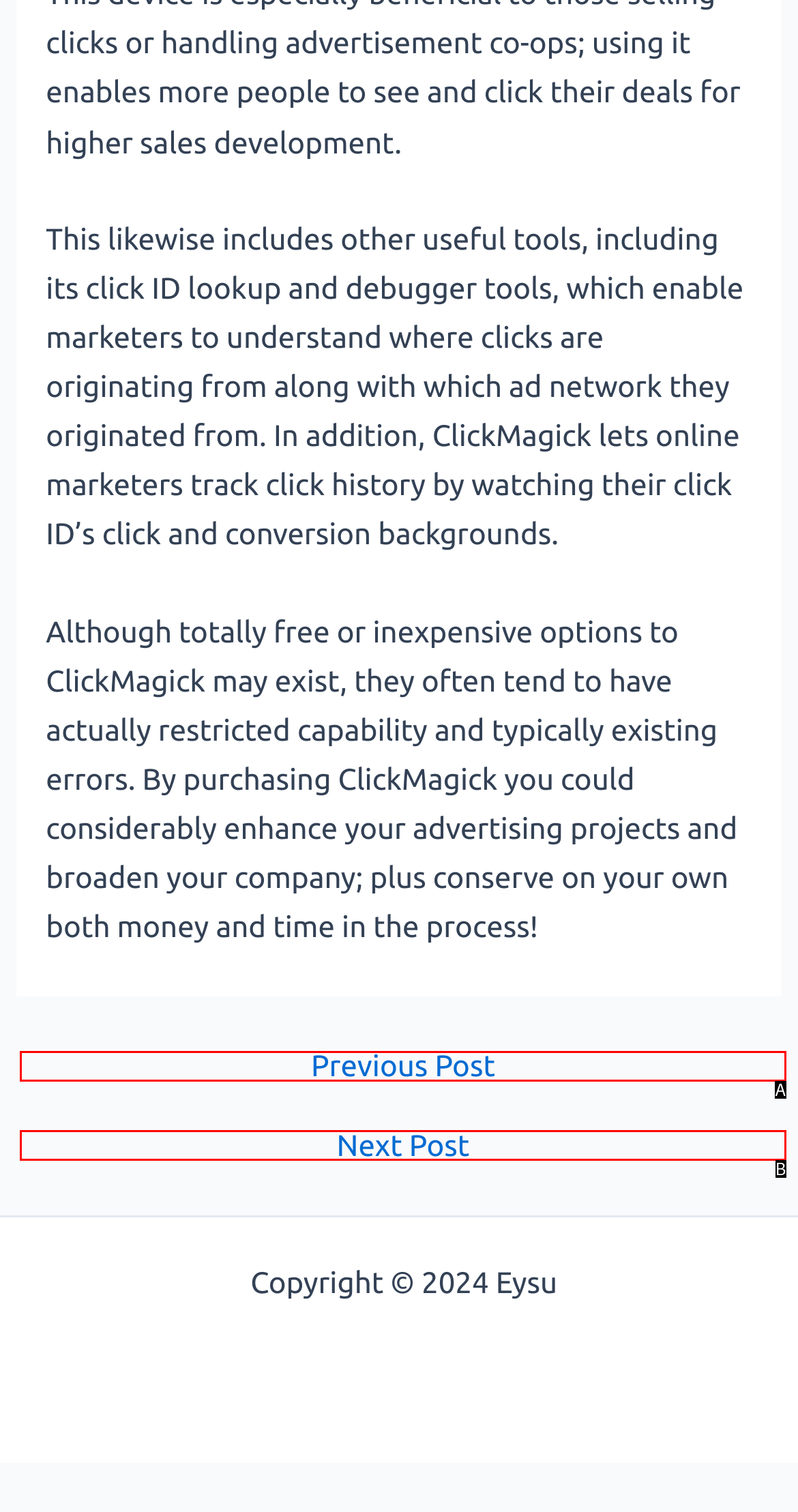Which lettered UI element aligns with this description: Next Post →
Provide your answer using the letter from the available choices.

B